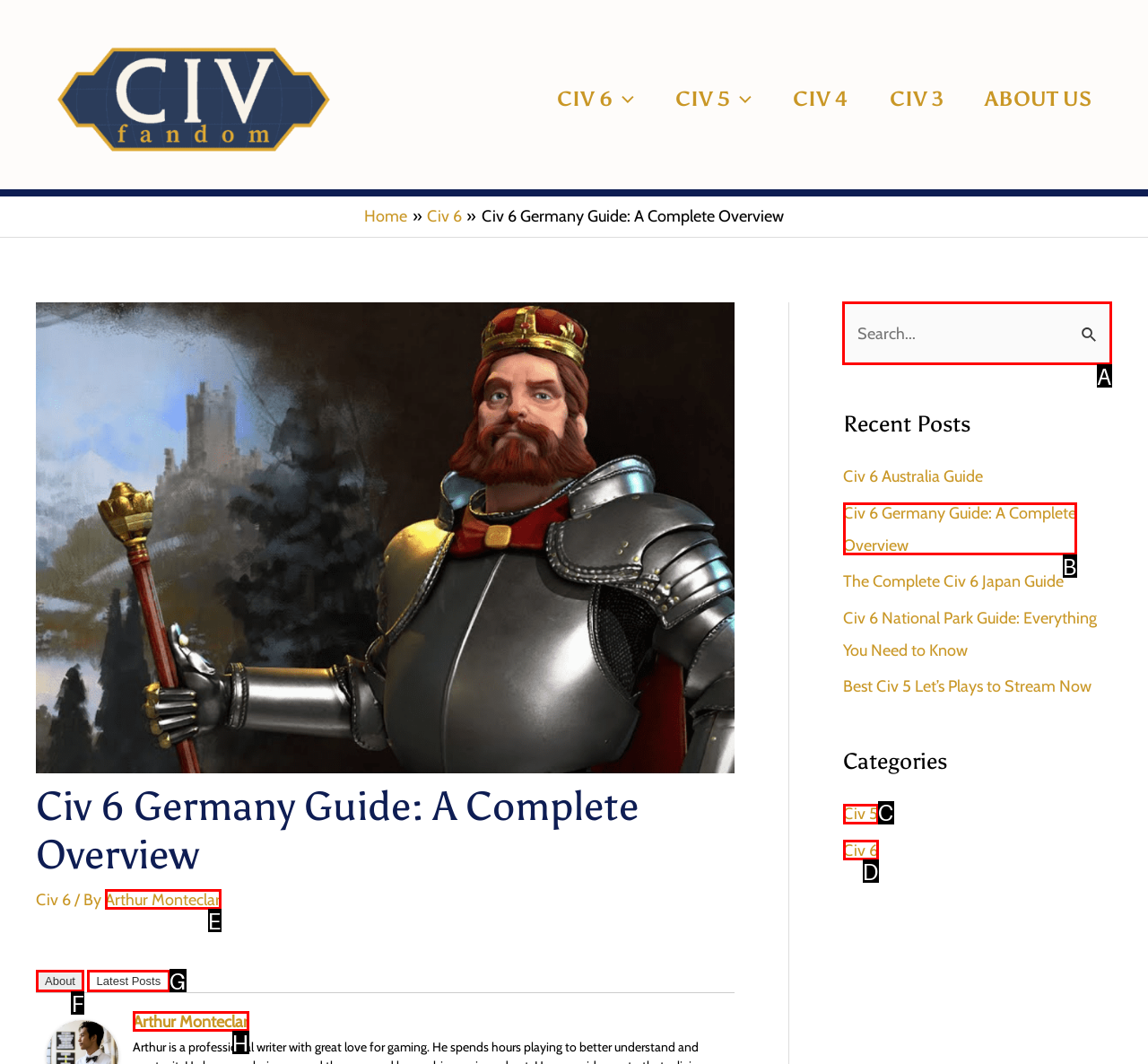Indicate which lettered UI element to click to fulfill the following task: Search for something
Provide the letter of the correct option.

A